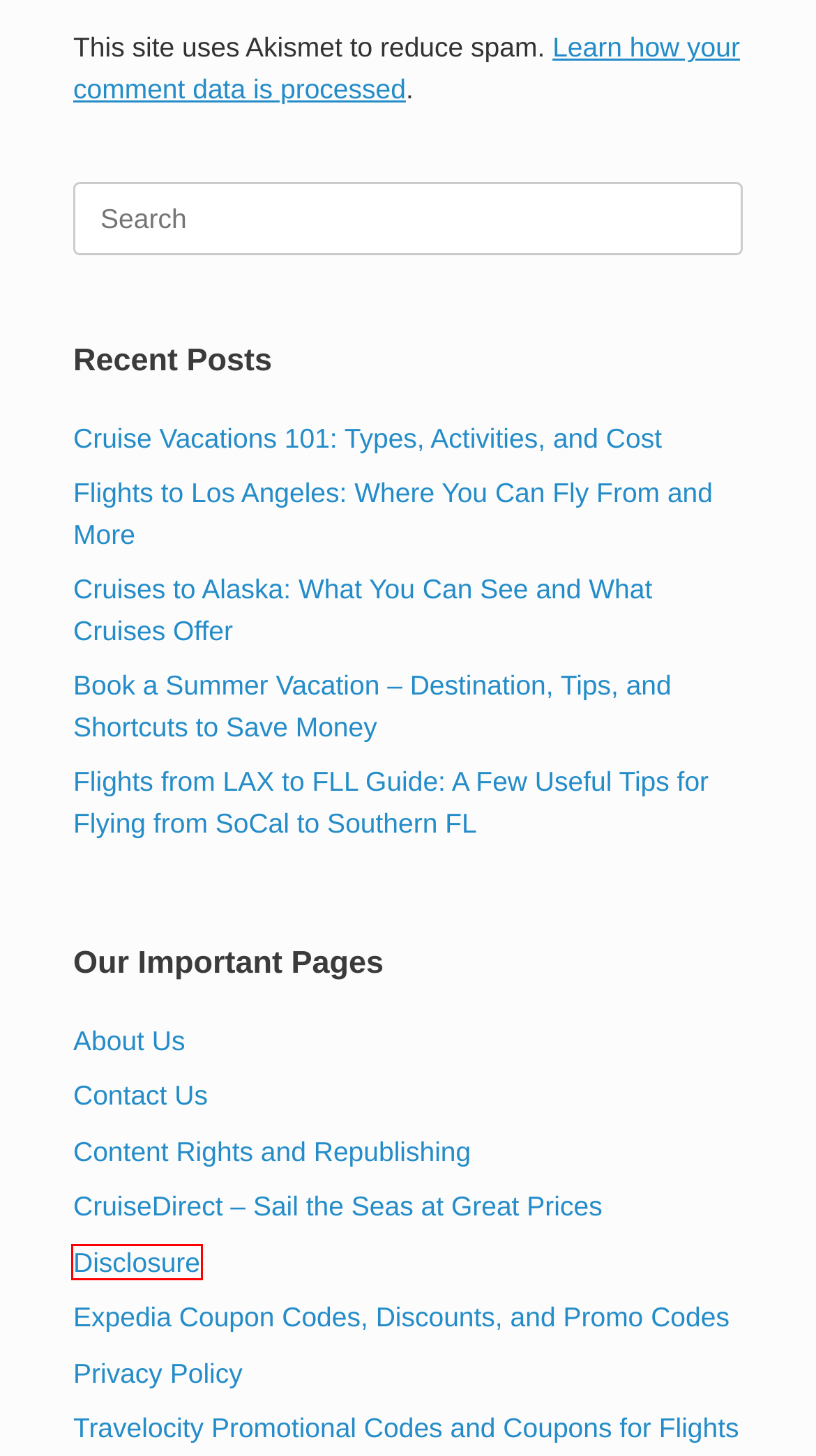You have a screenshot of a webpage with a red rectangle bounding box around a UI element. Choose the best description that matches the new page after clicking the element within the bounding box. The candidate descriptions are:
A. CruiseDirect - Sail the Seas at Great Prices - Go There Cheaply
B. Content Rights and Republishing - Go There Cheaply
C. Disclosure - Go There Cheaply
D. Privacy Policy – Akismet
E. Cruises to Alaska: What You Can See and What Cruises Offer - Go There Cheaply
F. Book a Summer Vacation - Destination, Tips, and Shortcuts to Save Money - Go There Cheaply
G. Contact Us - Go There Cheaply
H. Expedia Coupon Codes, Discounts, and Promo Codes - Go There Cheaply

C